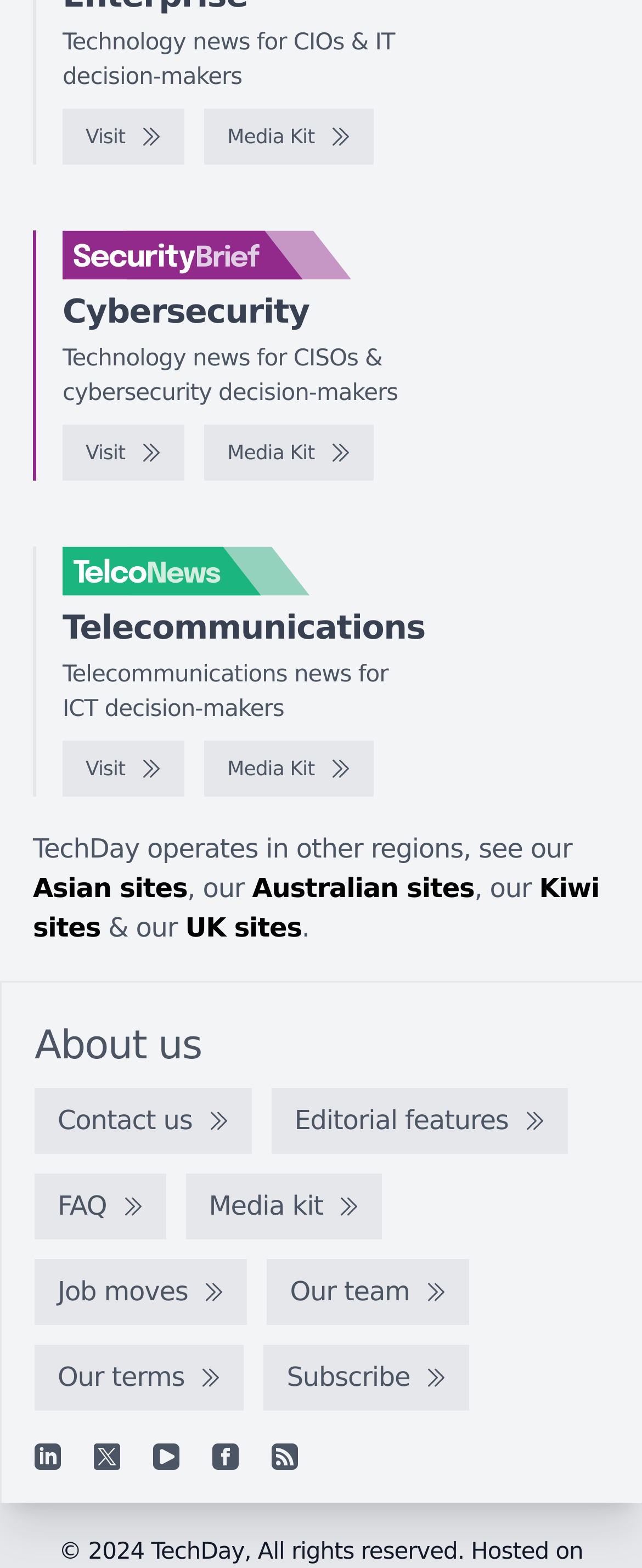Give a one-word or one-phrase response to the question: 
What is the topic of the second section?

Telecommunications